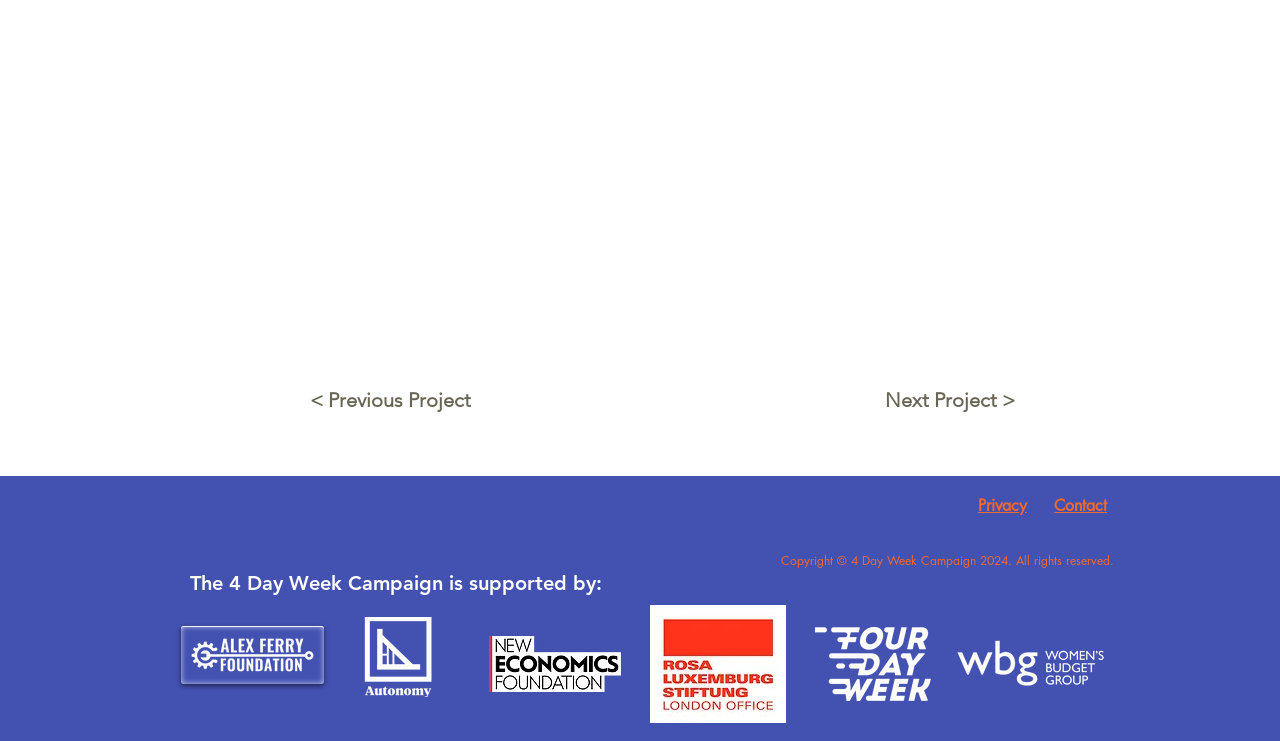Determine the bounding box coordinates of the element that should be clicked to execute the following command: "Go to previous project".

[0.235, 0.513, 0.374, 0.567]